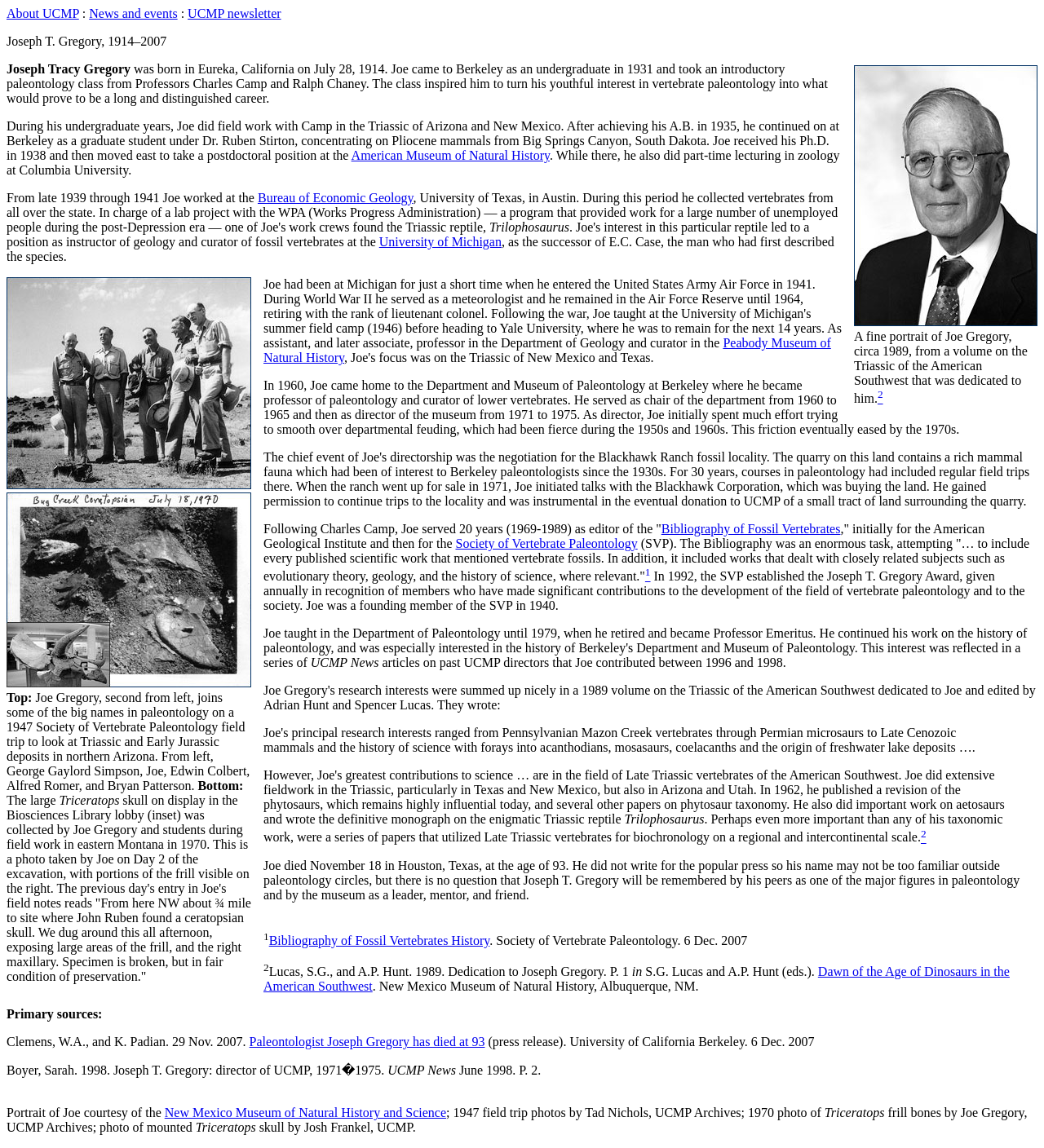Provide the bounding box coordinates for the UI element described in this sentence: "University of Michigan". The coordinates should be four float values between 0 and 1, i.e., [left, top, right, bottom].

[0.363, 0.205, 0.48, 0.217]